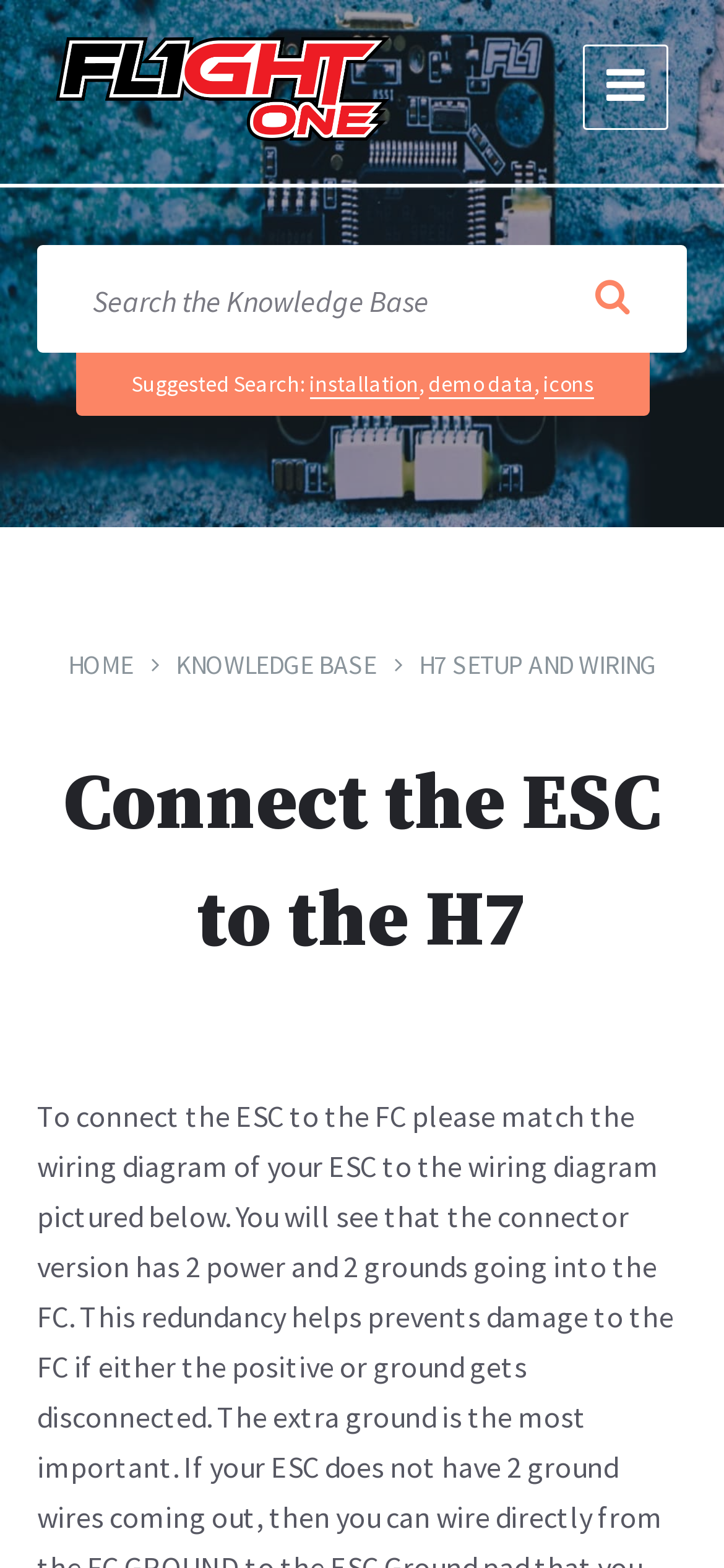Provide a one-word or one-phrase answer to the question:
What is the purpose of the search bar?

Search the Knowledge Base